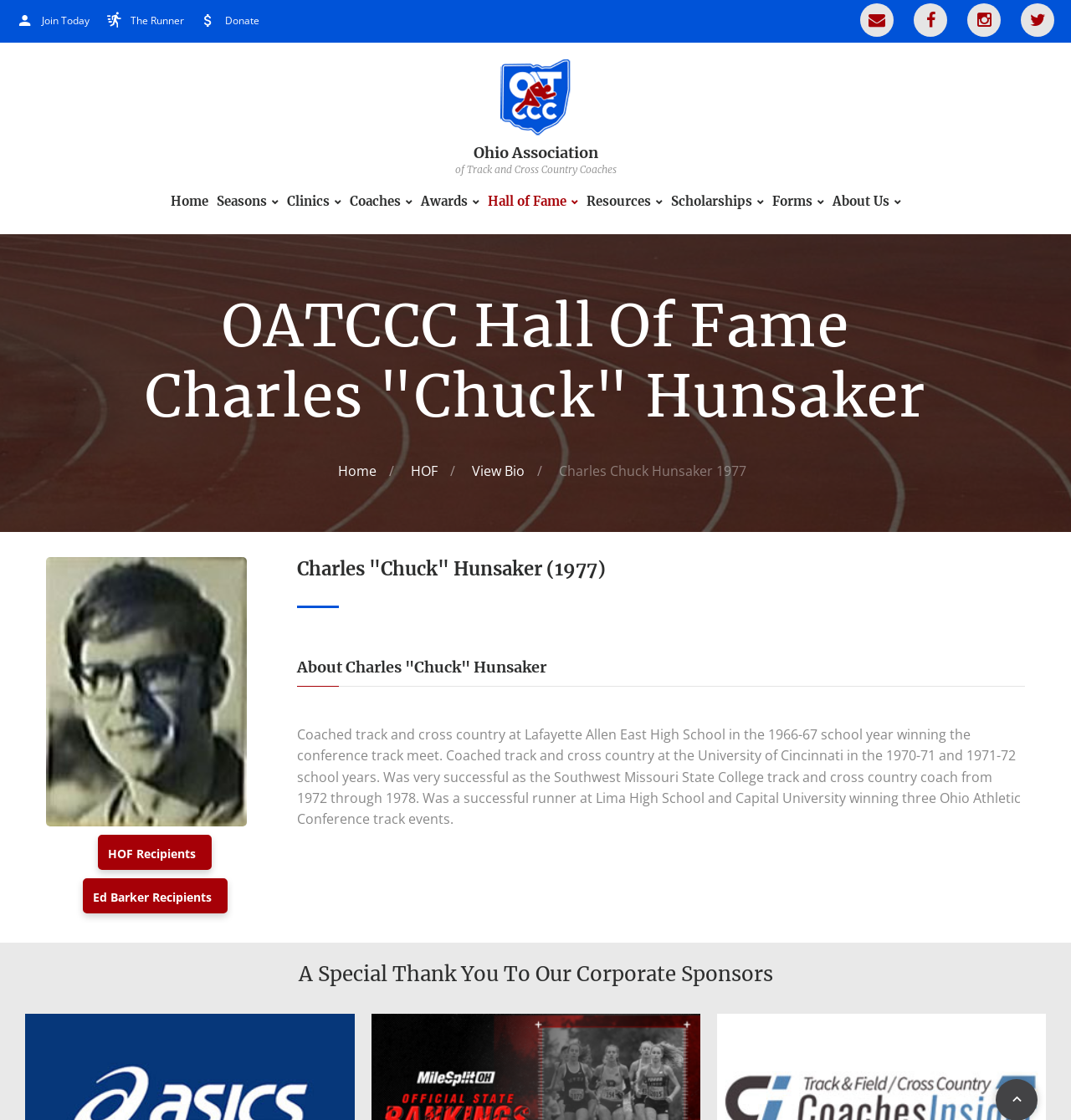Determine the bounding box coordinates for the region that must be clicked to execute the following instruction: "Go to Home".

[0.159, 0.173, 0.194, 0.187]